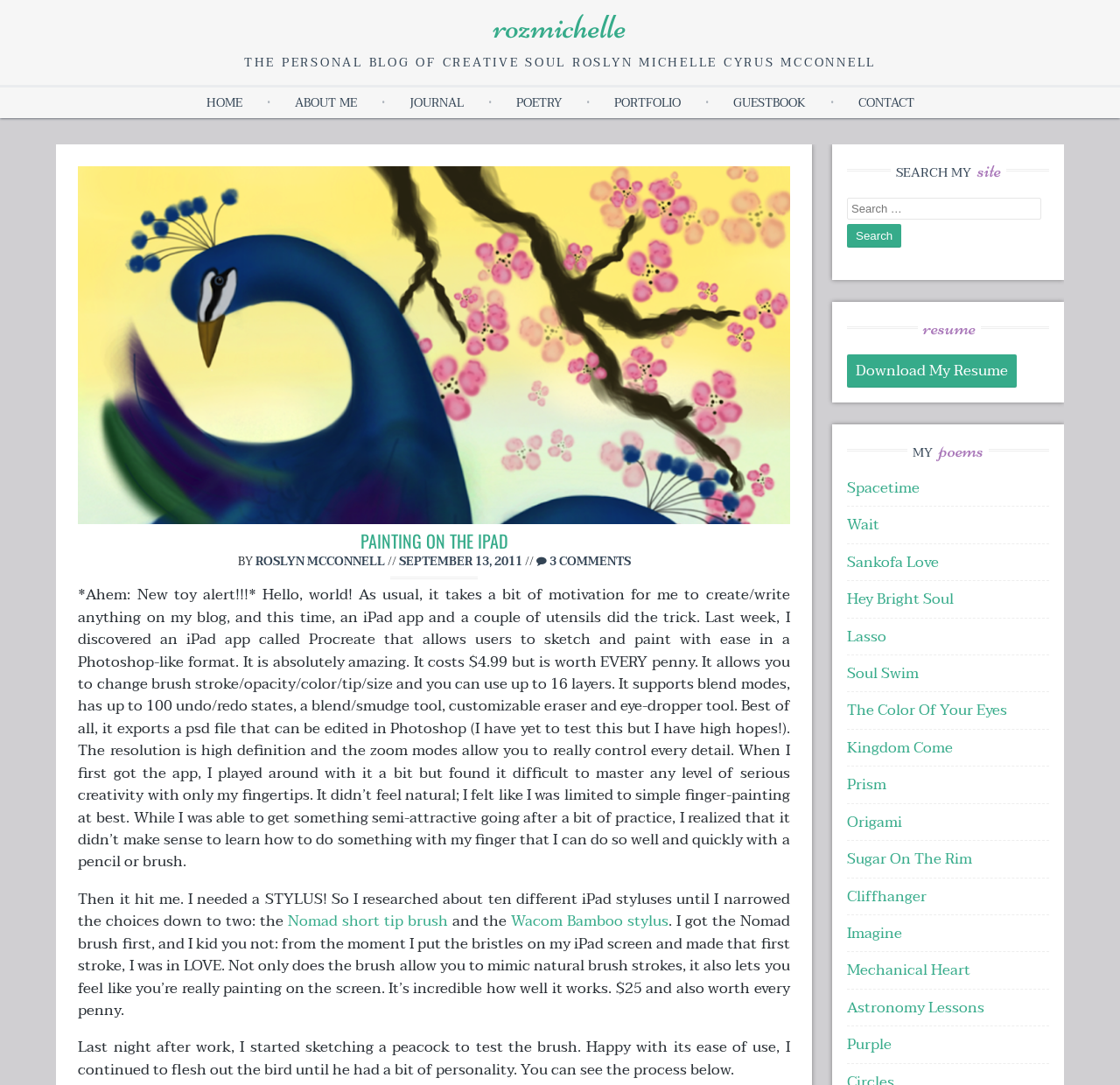Given the description "Spacetime", provide the bounding box coordinates of the corresponding UI element.

[0.756, 0.438, 0.821, 0.461]